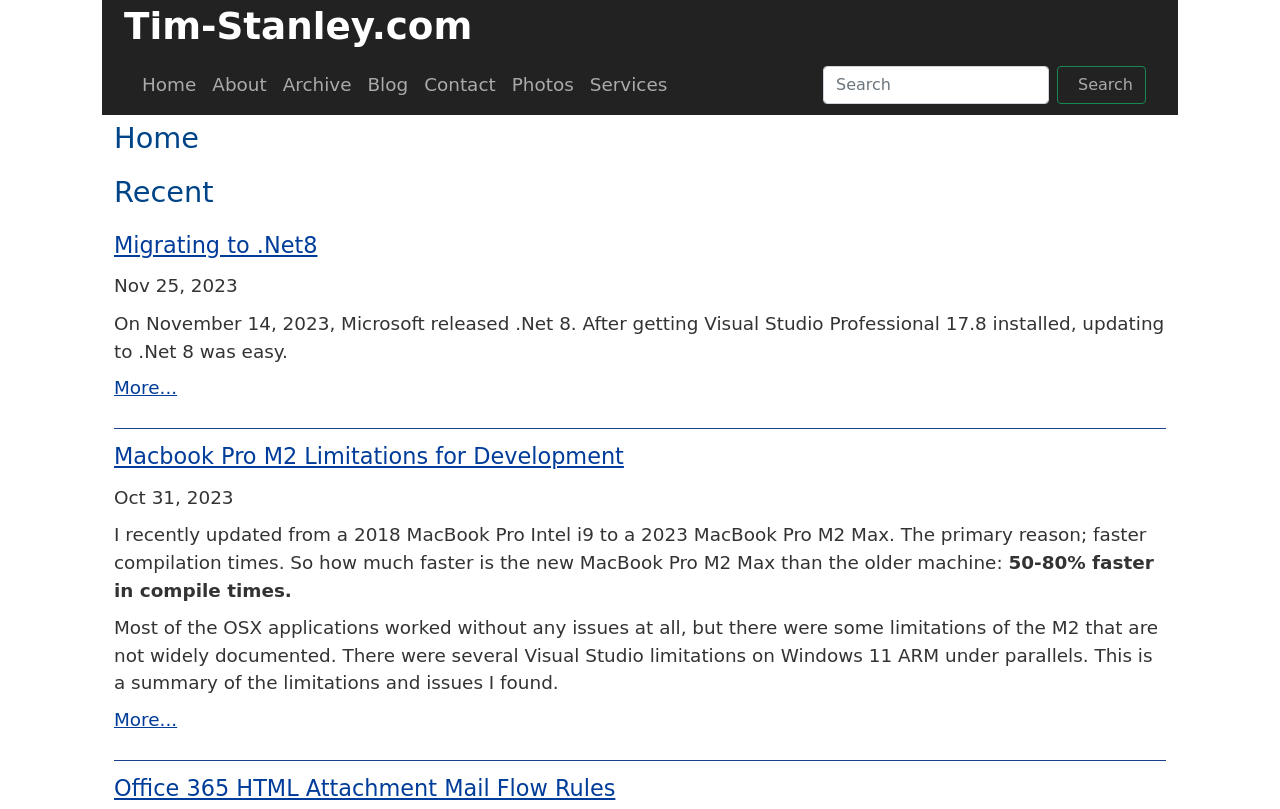Determine the bounding box coordinates of the region that needs to be clicked to achieve the task: "learn about Office 365 HTML attachment mail flow rules".

[0.089, 0.958, 0.481, 0.99]